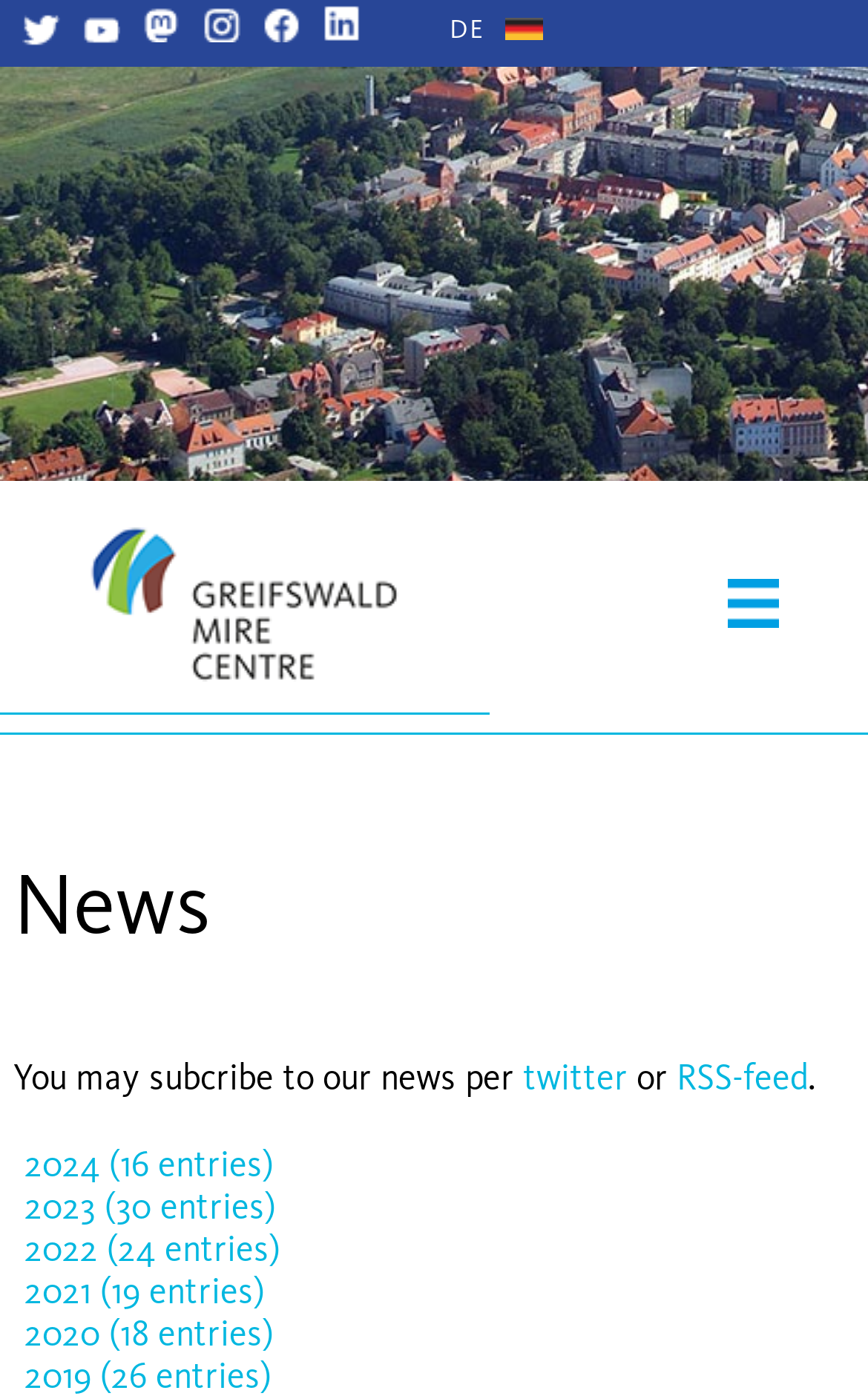Find the bounding box coordinates of the clickable area required to complete the following action: "View the thread 'Who has had the best draft through day 2?'".

None